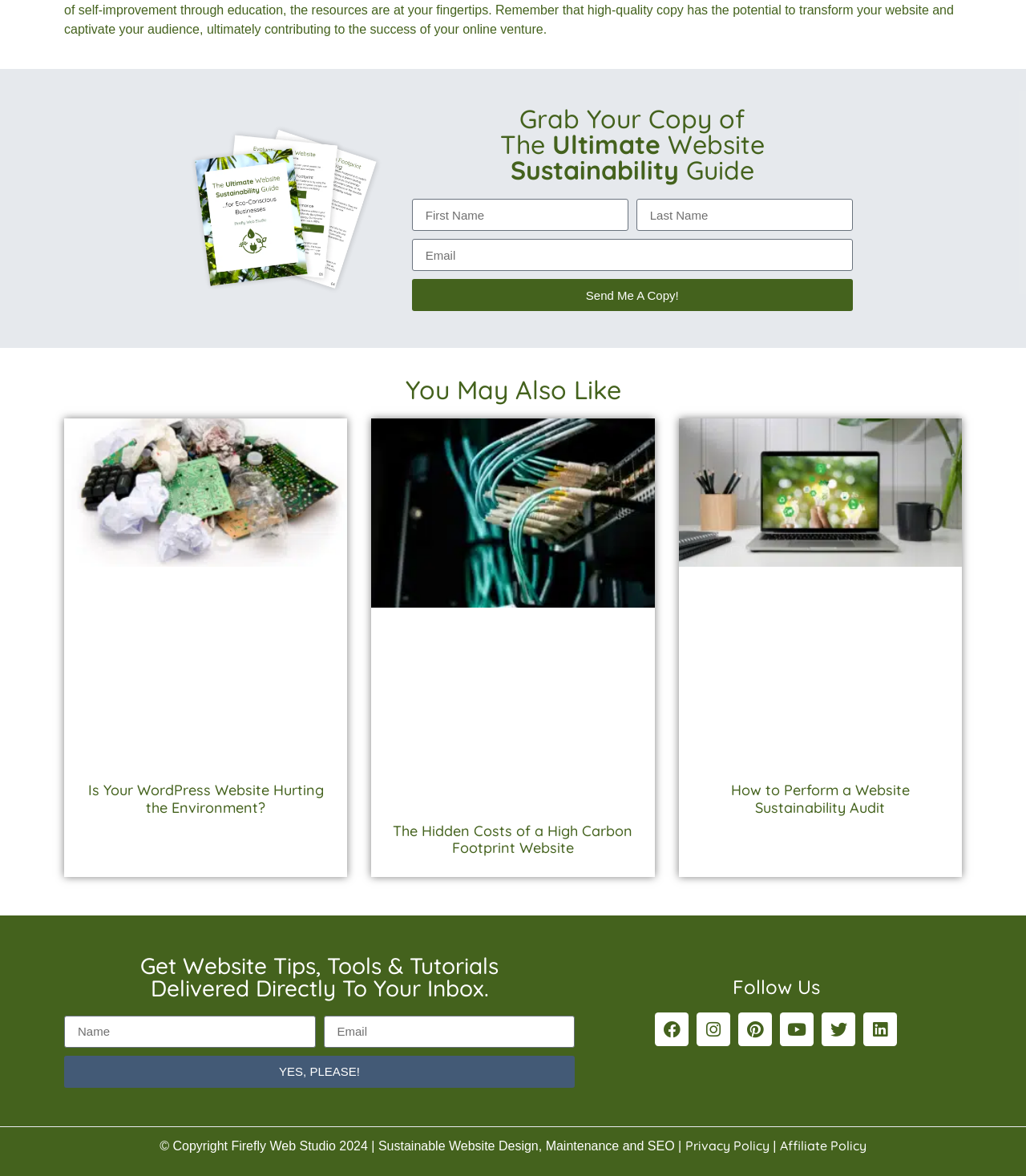Please provide the bounding box coordinate of the region that matches the element description: (202) 225-2216. Coordinates should be in the format (top-left x, top-left y, bottom-right x, bottom-right y) and all values should be between 0 and 1.

None